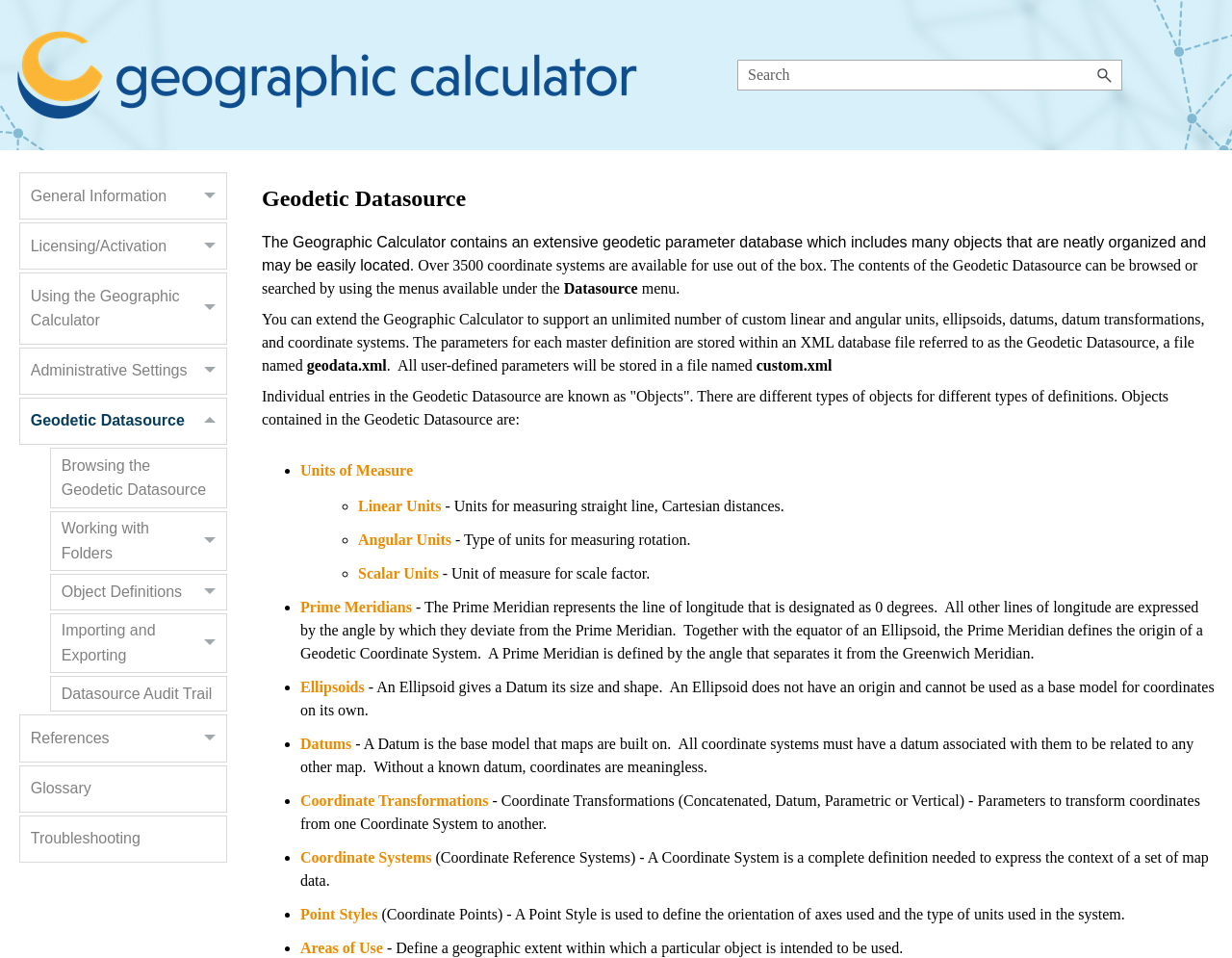Determine the bounding box coordinates for the area that should be clicked to carry out the following instruction: "Click on General Information".

[0.016, 0.18, 0.184, 0.229]